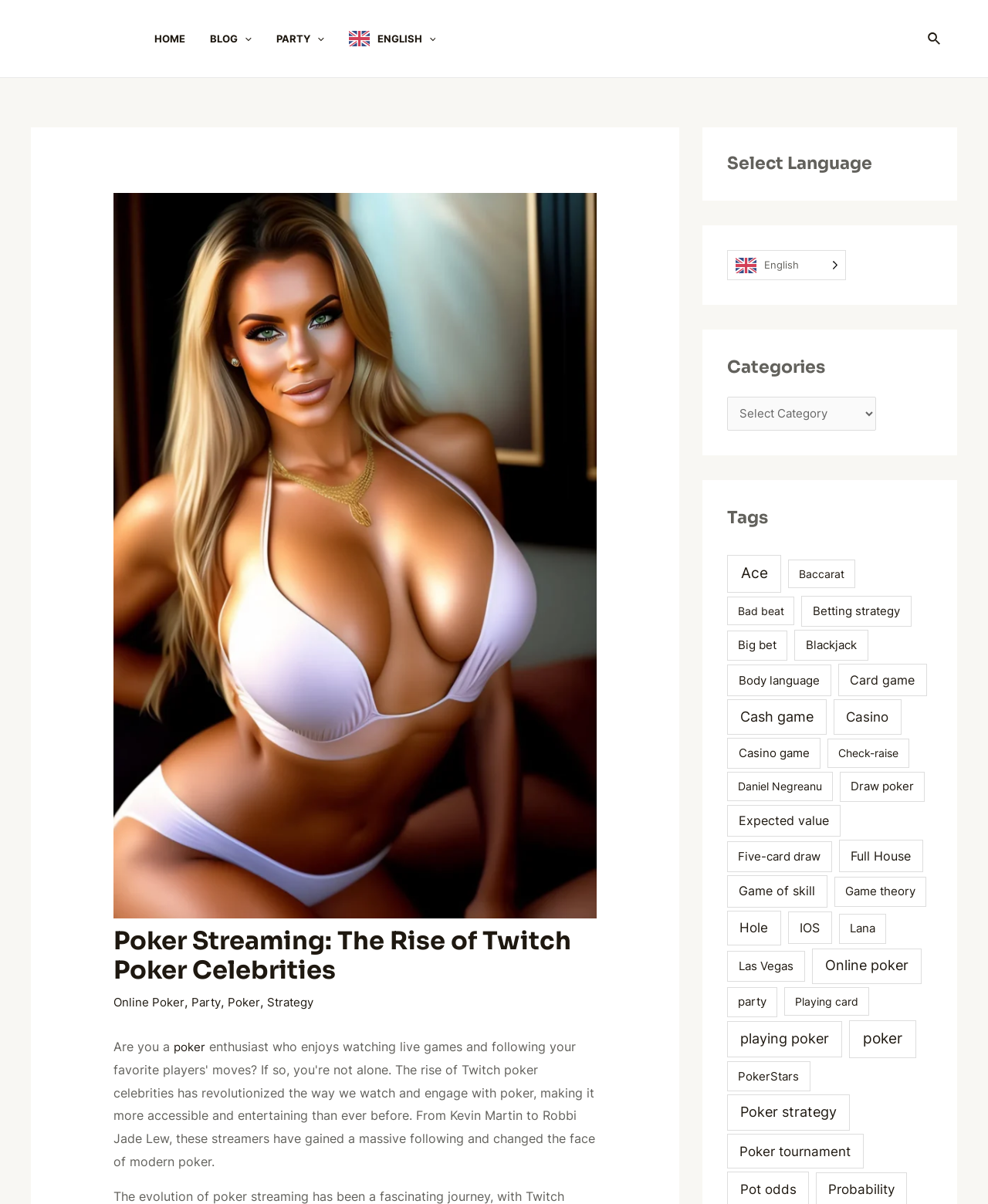Identify the bounding box coordinates of the clickable region required to complete the instruction: "Read the post about poker". The coordinates should be given as four float numbers within the range of 0 and 1, i.e., [left, top, right, bottom].

[0.115, 0.769, 0.604, 0.818]